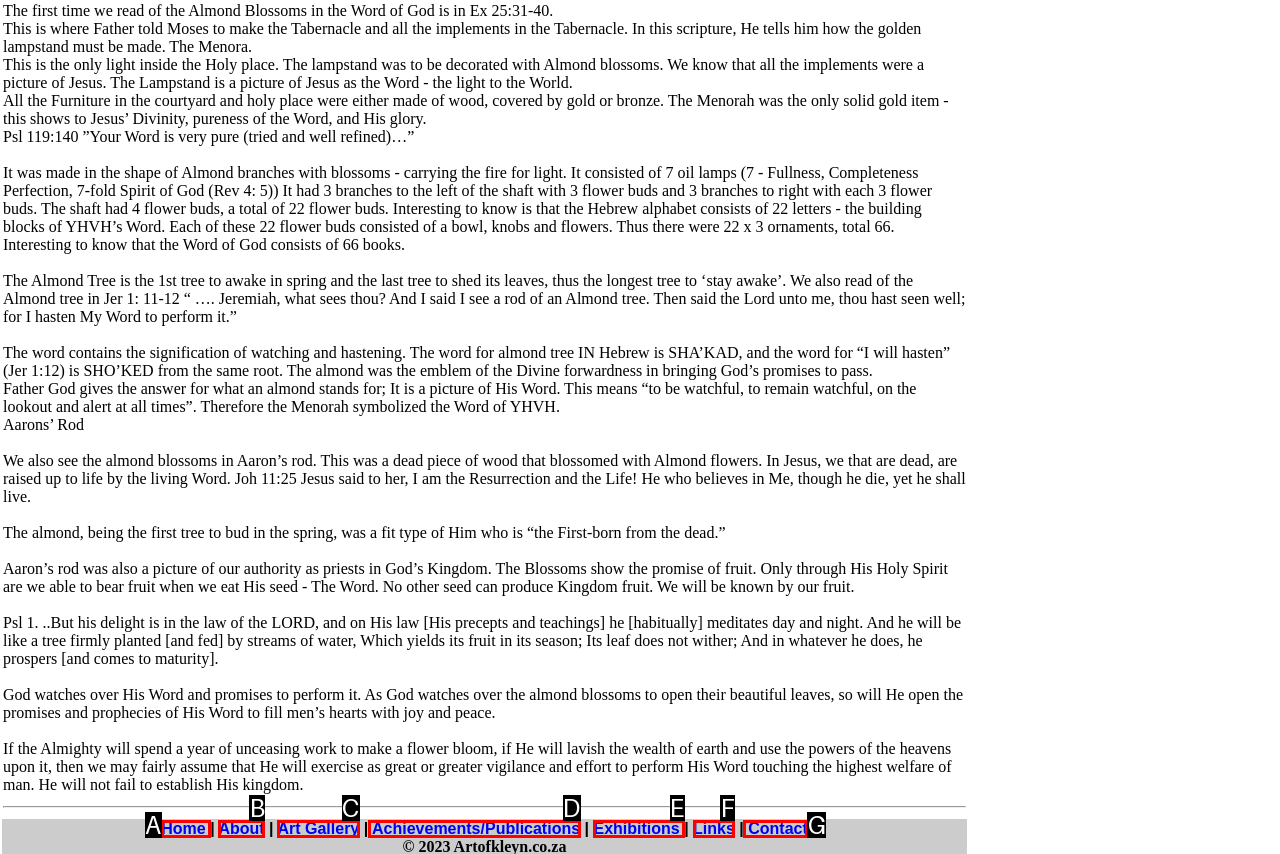Select the letter from the given choices that aligns best with the description: Art Gallery. Reply with the specific letter only.

C